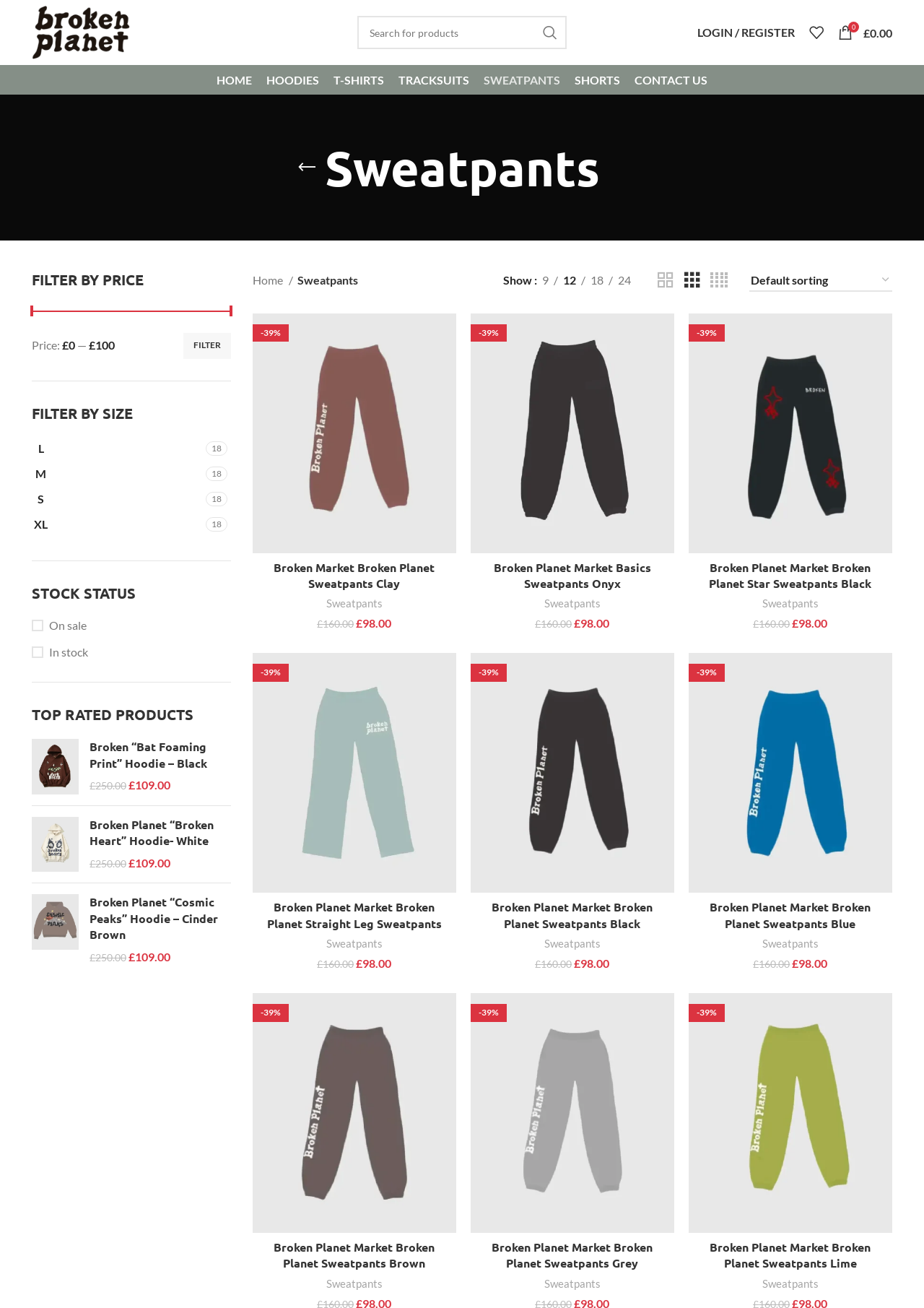Based on the image, provide a detailed and complete answer to the question: 
How many sizes are available for the sweatpants?

I counted the number of size options available in the 'FILTER BY SIZE' section, which are L, M, S, and XL.